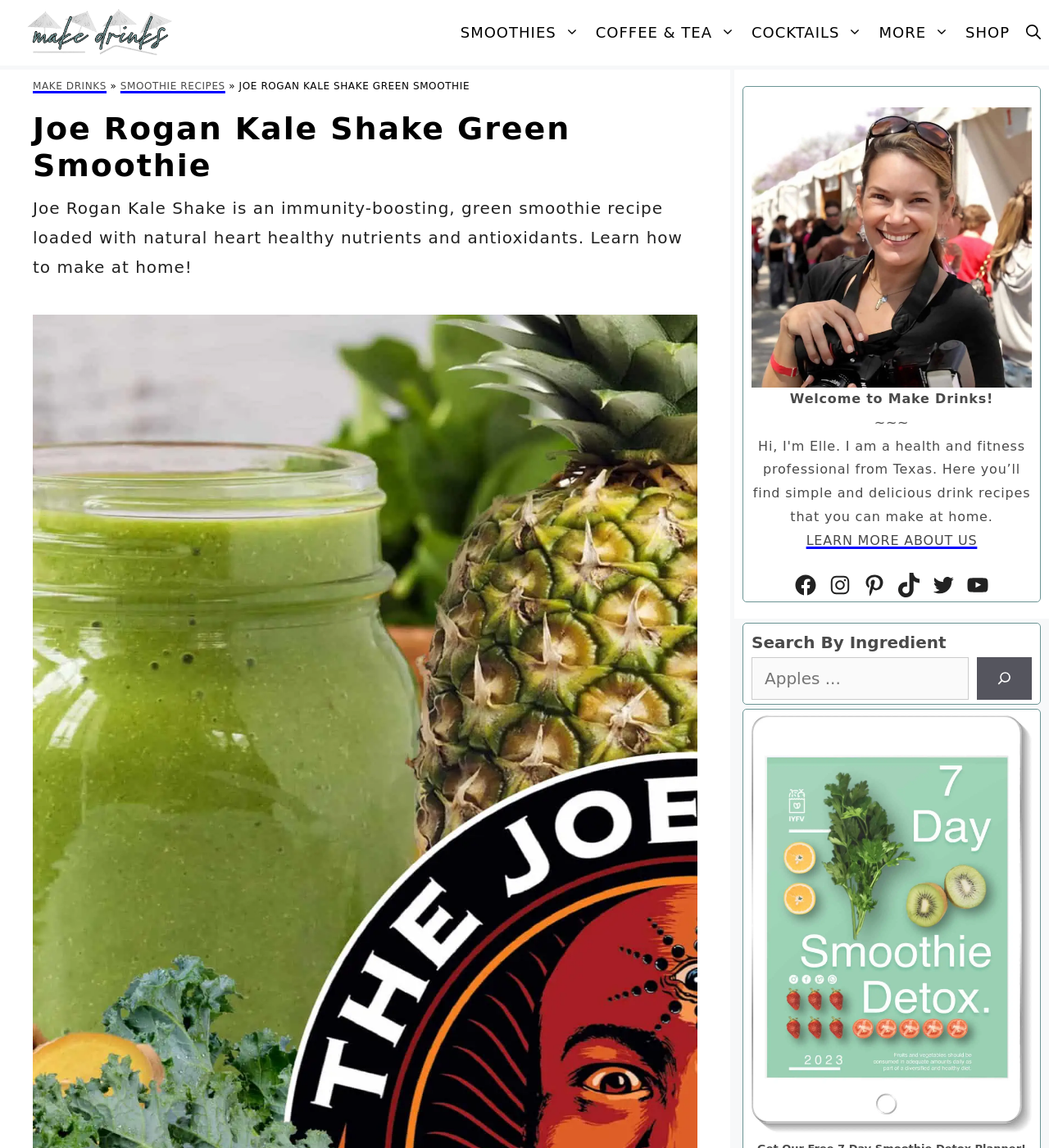Determine the bounding box for the HTML element described here: "Cocktails". The coordinates should be given as [left, top, right, bottom] with each number being a float between 0 and 1.

[0.709, 0.0, 0.83, 0.057]